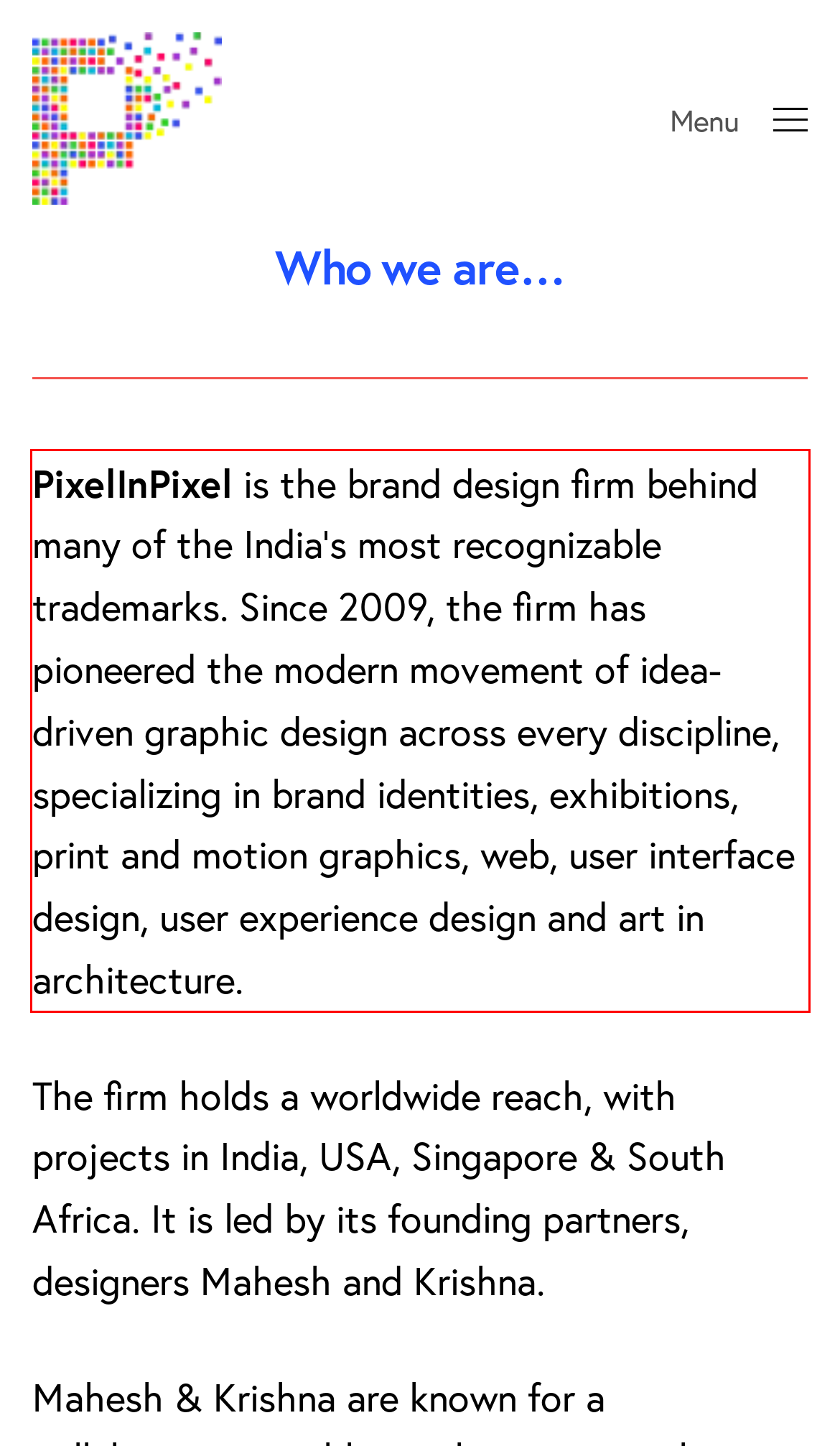From the given screenshot of a webpage, identify the red bounding box and extract the text content within it.

PixelInPixel is the brand design firm behind many of the India’s most recognizable trademarks. Since 2009, the firm has pioneered the modern movement of idea-driven graphic design across every discipline, specializing in brand identities, exhibitions, print and motion graphics, web, user interface design, user experience design and art in architecture.